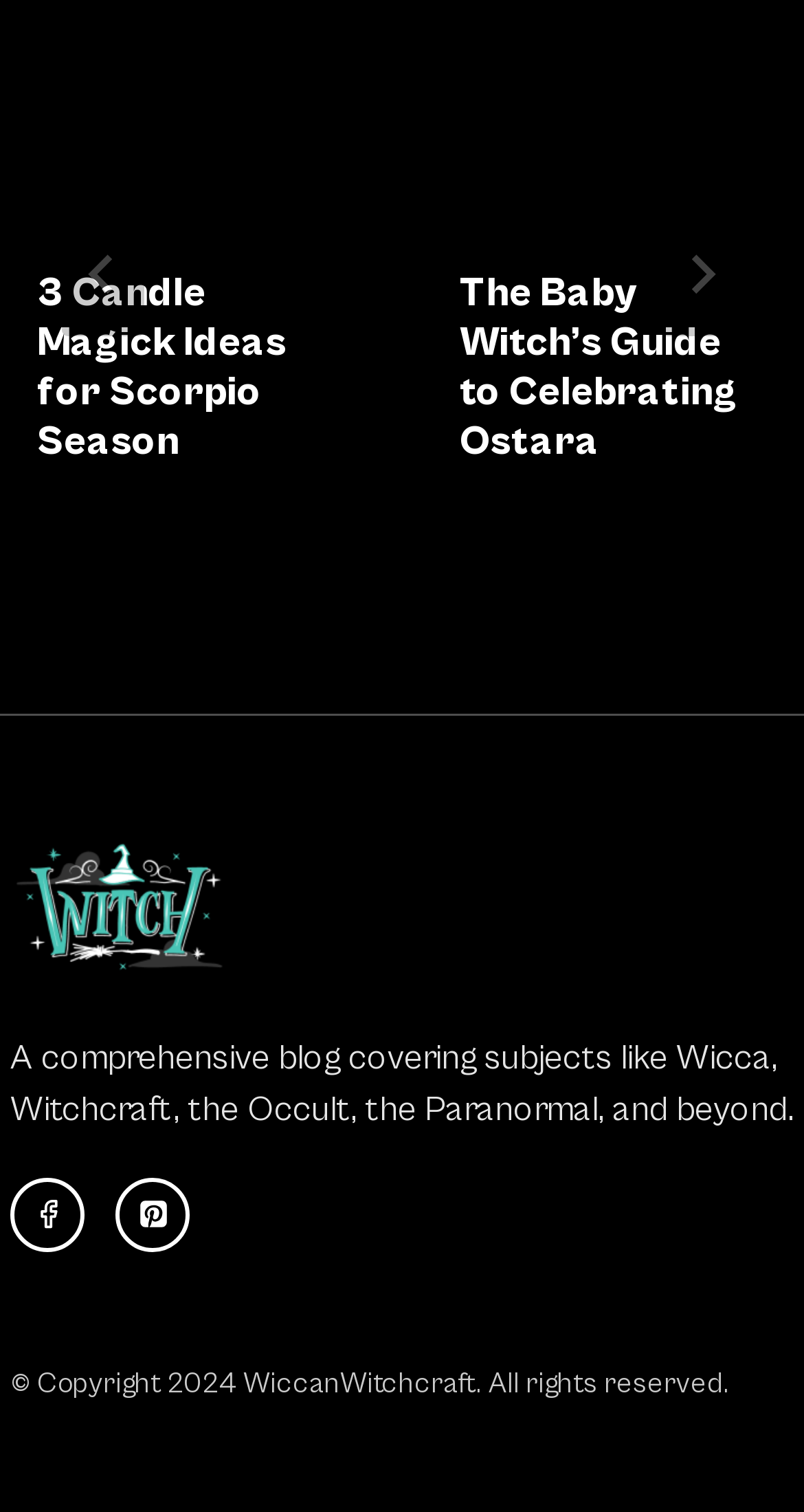Determine the bounding box coordinates of the clickable region to execute the instruction: "Visit Facebook page". The coordinates should be four float numbers between 0 and 1, denoted as [left, top, right, bottom].

[0.013, 0.778, 0.105, 0.828]